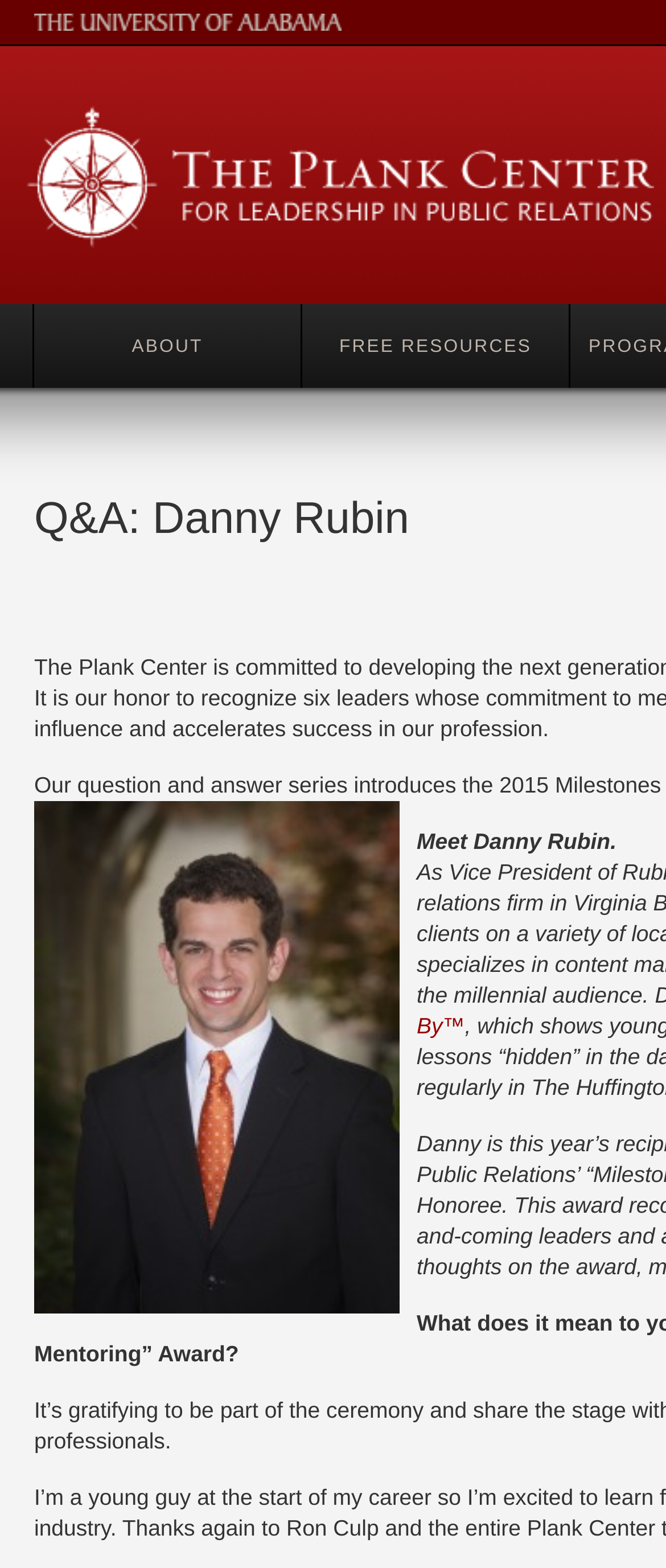How many sections are there in the top navigation menu?
Please respond to the question with as much detail as possible.

I counted the number of sections in the top navigation menu by looking at the links 'ABOUT' and 'FREE RESOURCES' which are separated from each other, suggesting that they are part of different sections.